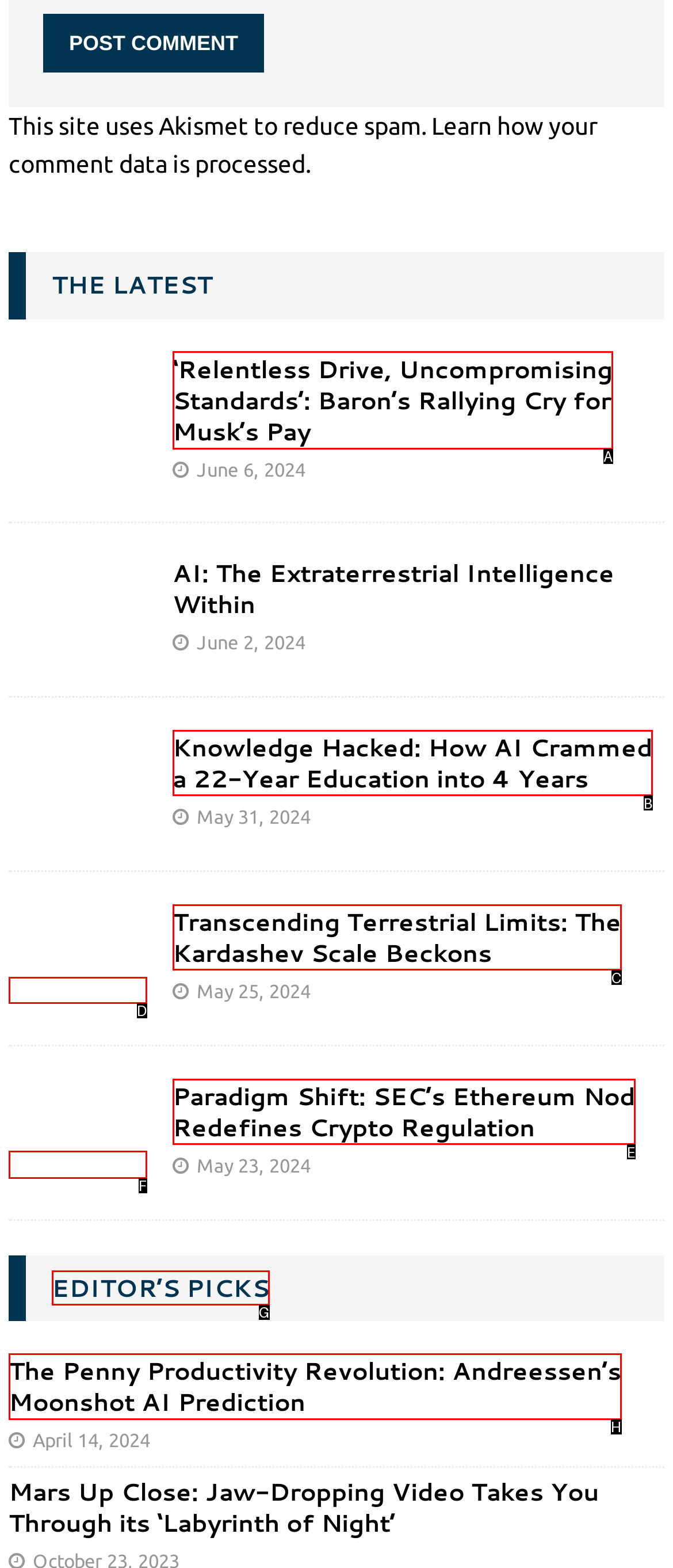Identify which HTML element to click to fulfill the following task: View the article 'Transcending Terrestrial Limits: The Kardashev Scale Beckons'. Provide your response using the letter of the correct choice.

D